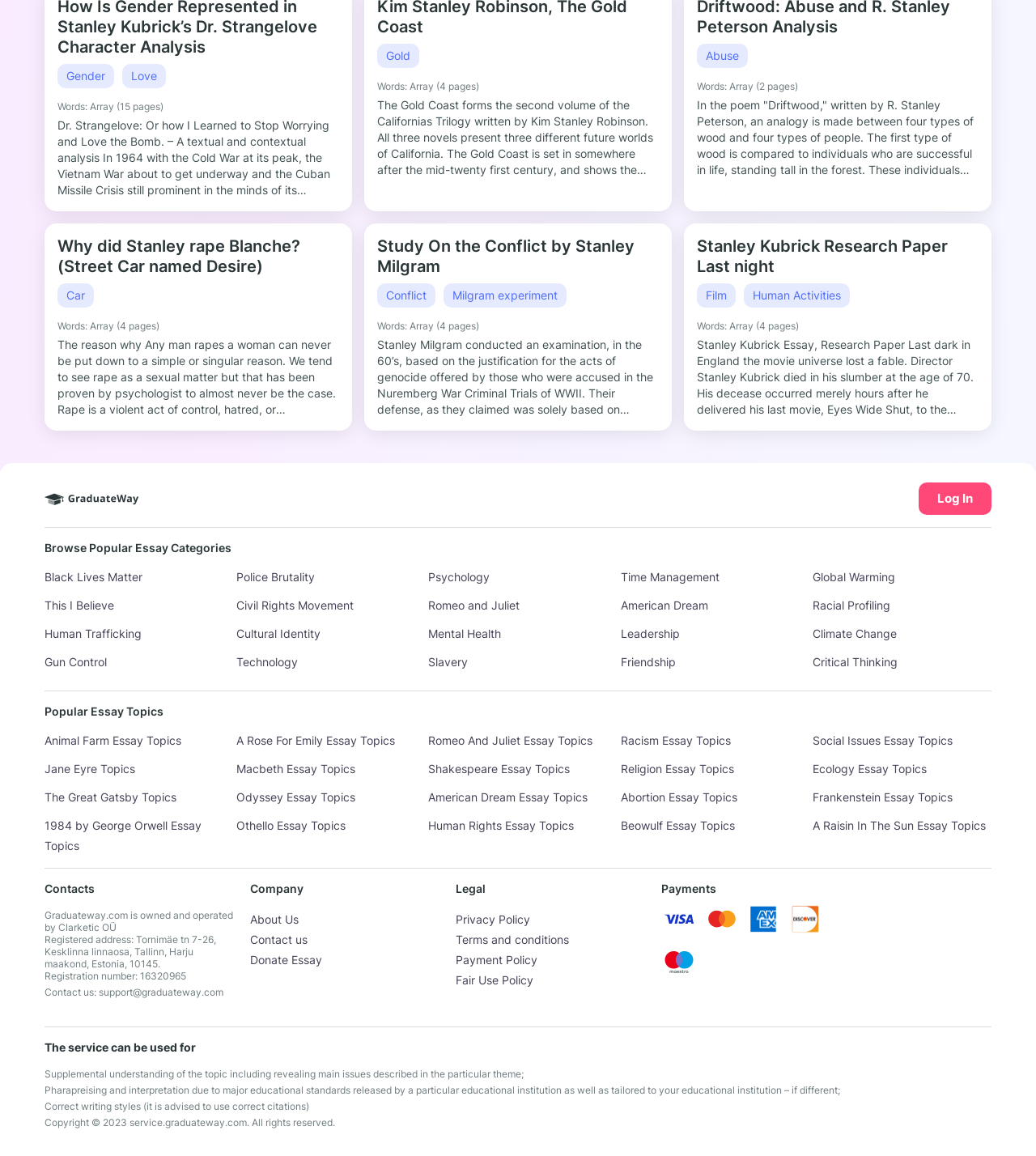Find the bounding box coordinates of the element you need to click on to perform this action: 'Read the 'Dr. Strangelove: Or how I Learned to Stop Worrying and Love the Bomb.' essay'. The coordinates should be represented by four float values between 0 and 1, in the format [left, top, right, bottom].

[0.055, 0.102, 0.319, 0.184]